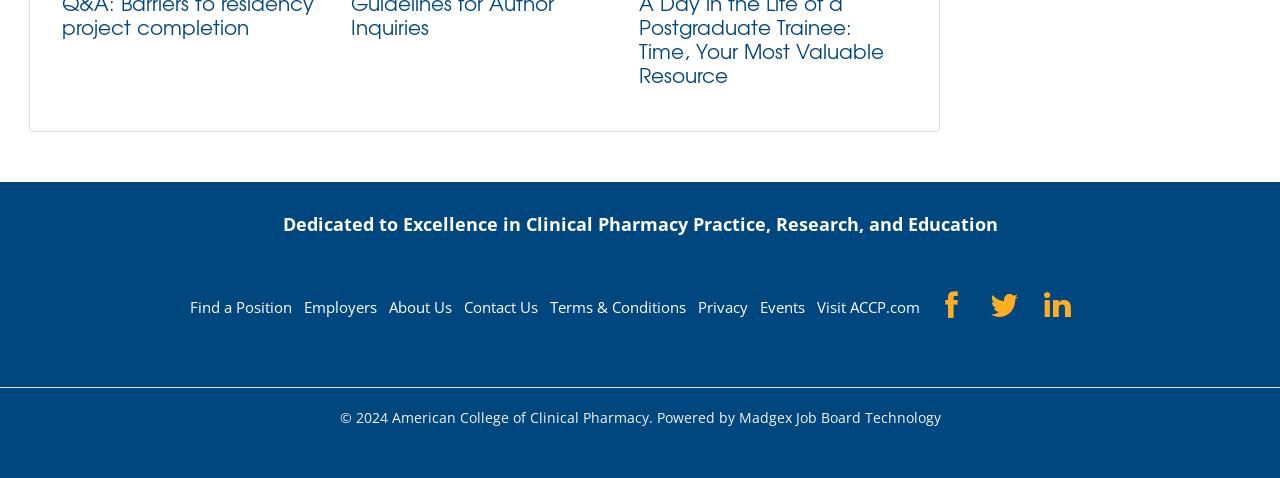Pinpoint the bounding box coordinates of the clickable element needed to complete the instruction: "Visit ACCP.com". The coordinates should be provided as four float numbers between 0 and 1: [left, top, right, bottom].

[0.638, 0.621, 0.718, 0.662]